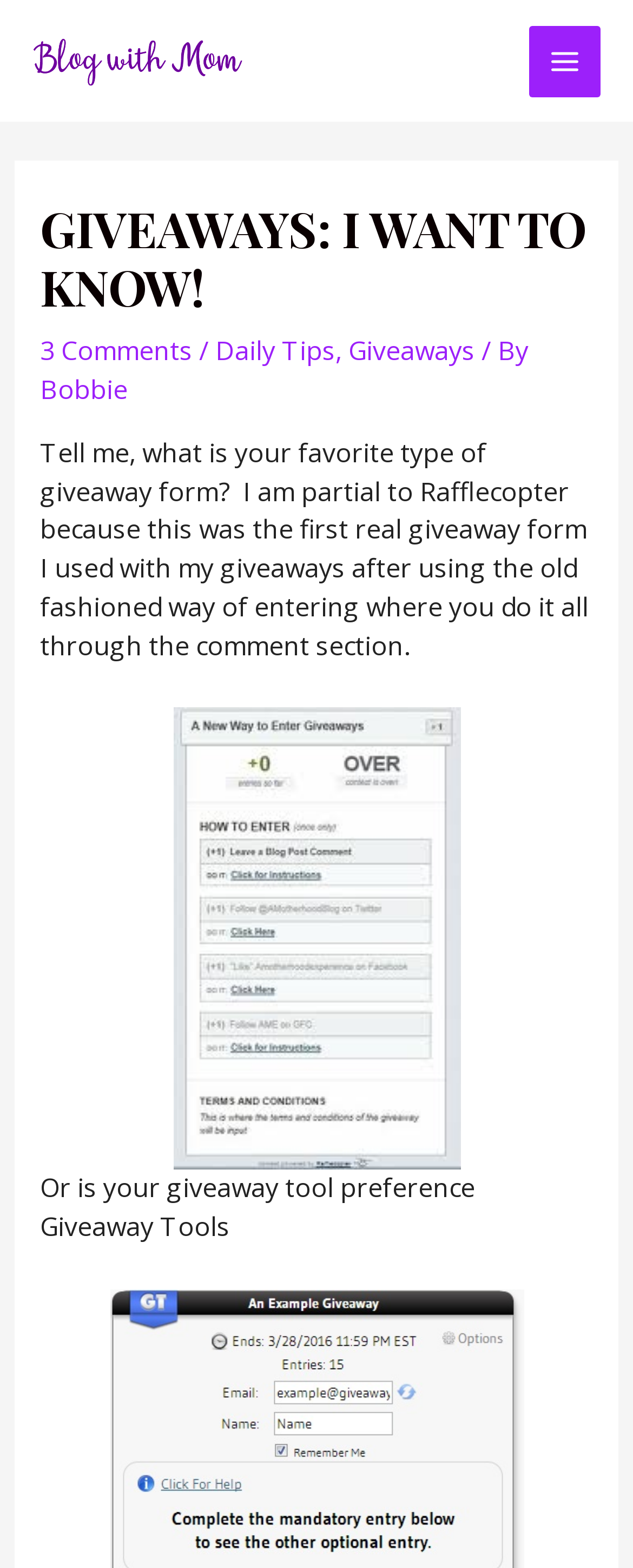Identify and generate the primary title of the webpage.

GIVEAWAYS: I WANT TO KNOW!